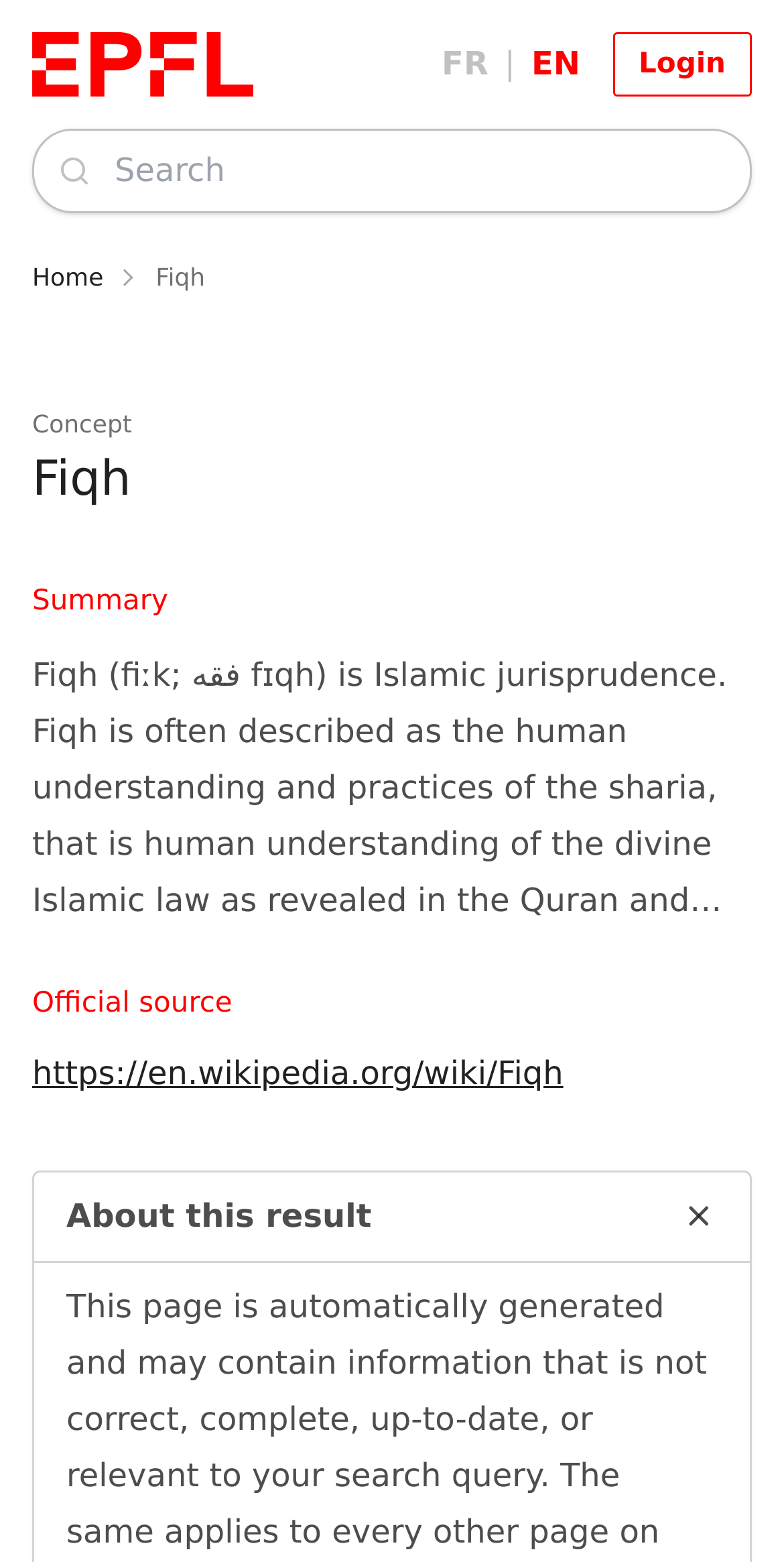Given the element description, predict the bounding box coordinates in the format (top-left x, top-left y, bottom-right x, bottom-right y), using floating point numbers between 0 and 1: Home

[0.041, 0.167, 0.132, 0.188]